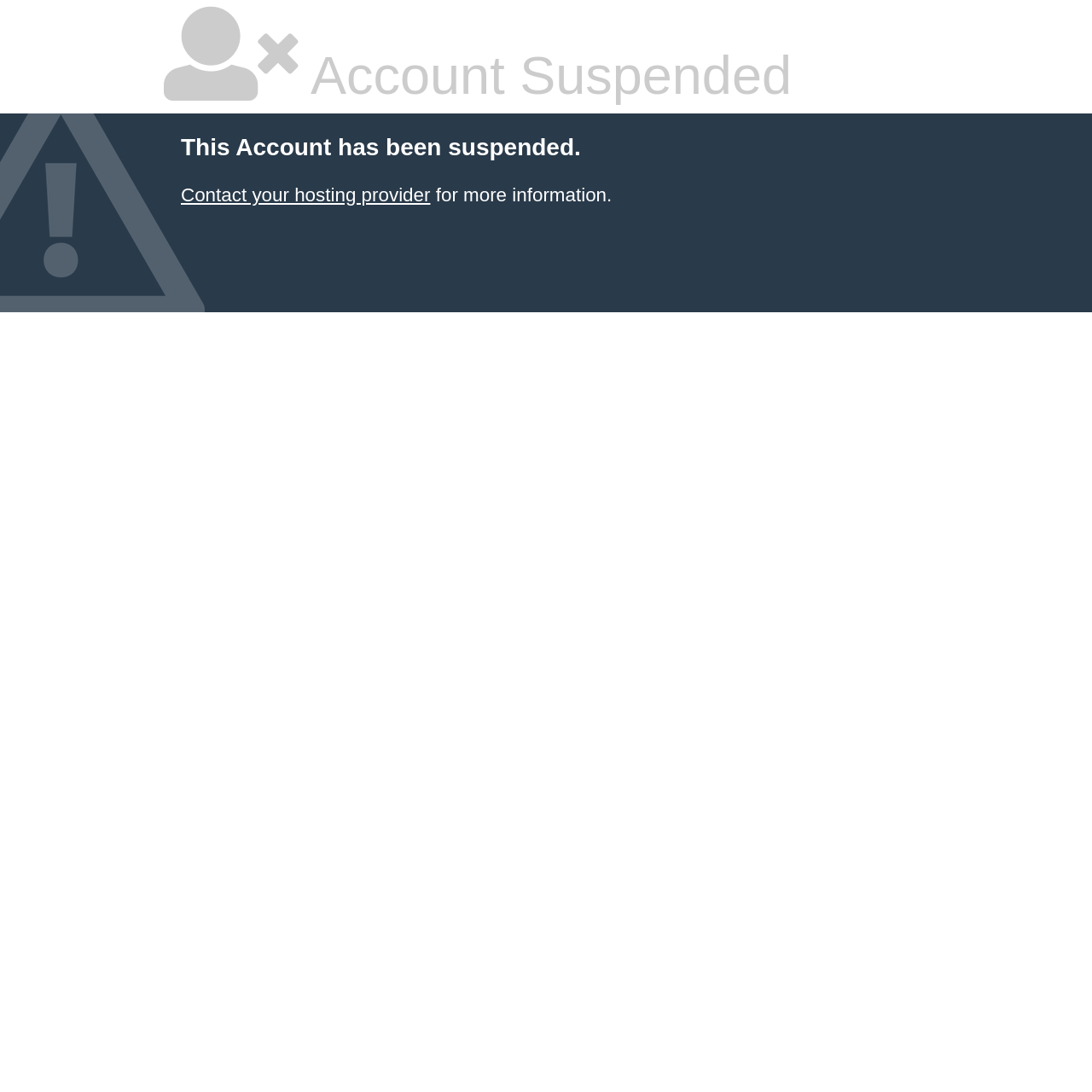Identify the coordinates of the bounding box for the element described below: "Contact your hosting provider". Return the coordinates as four float numbers between 0 and 1: [left, top, right, bottom].

[0.166, 0.169, 0.394, 0.188]